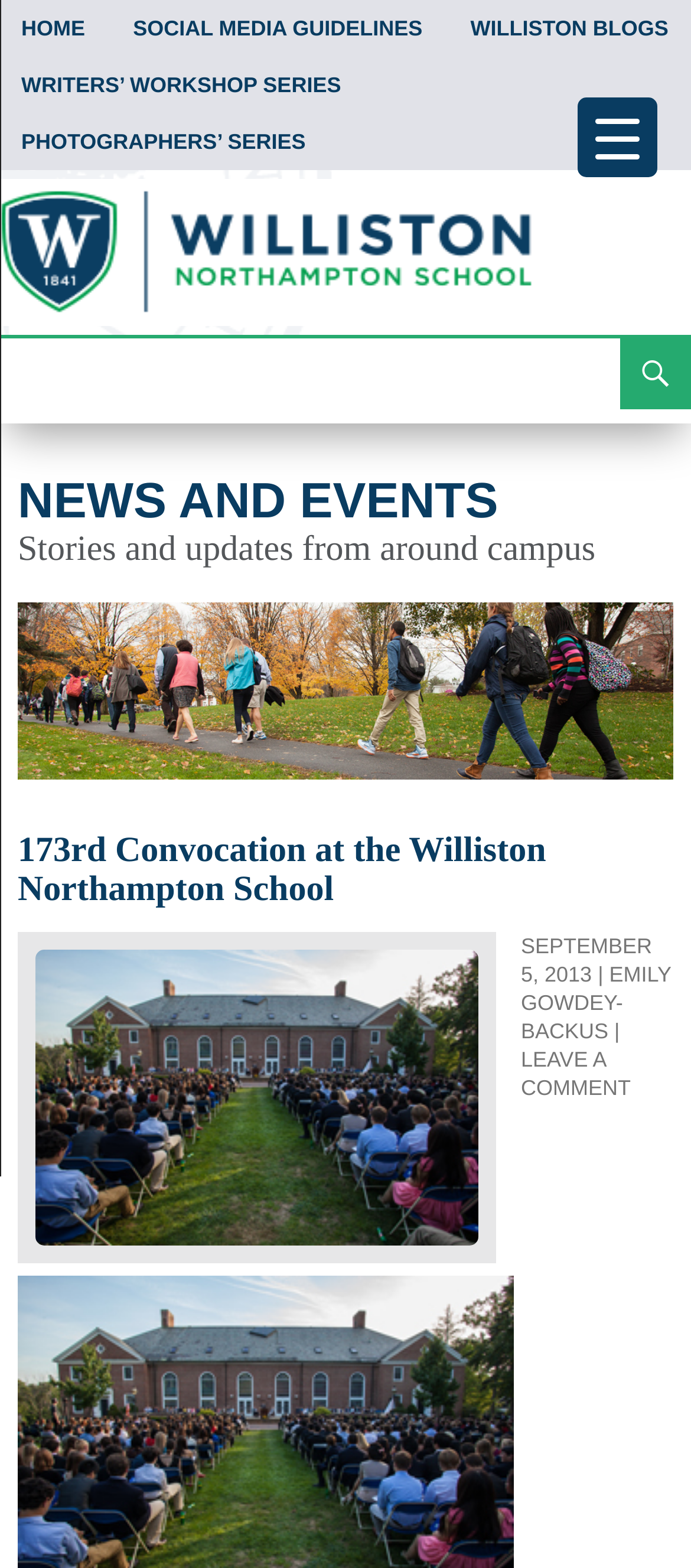Using the format (top-left x, top-left y, bottom-right x, bottom-right y), and given the element description, identify the bounding box coordinates within the screenshot: Photographers’ Series

[0.0, 0.072, 0.473, 0.108]